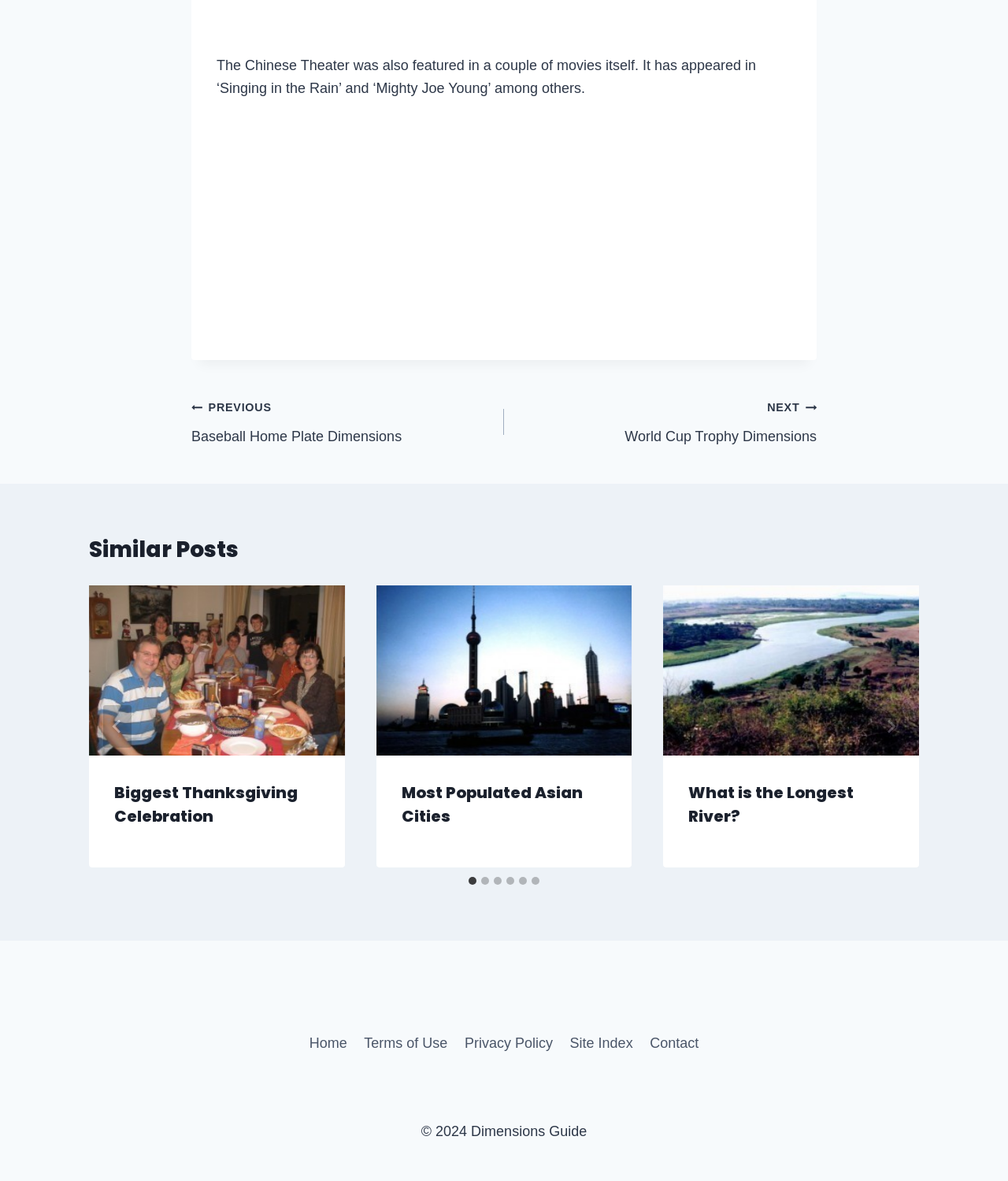Given the following UI element description: "parent_node: Most Populated Asian Cities", find the bounding box coordinates in the webpage screenshot.

[0.373, 0.496, 0.627, 0.64]